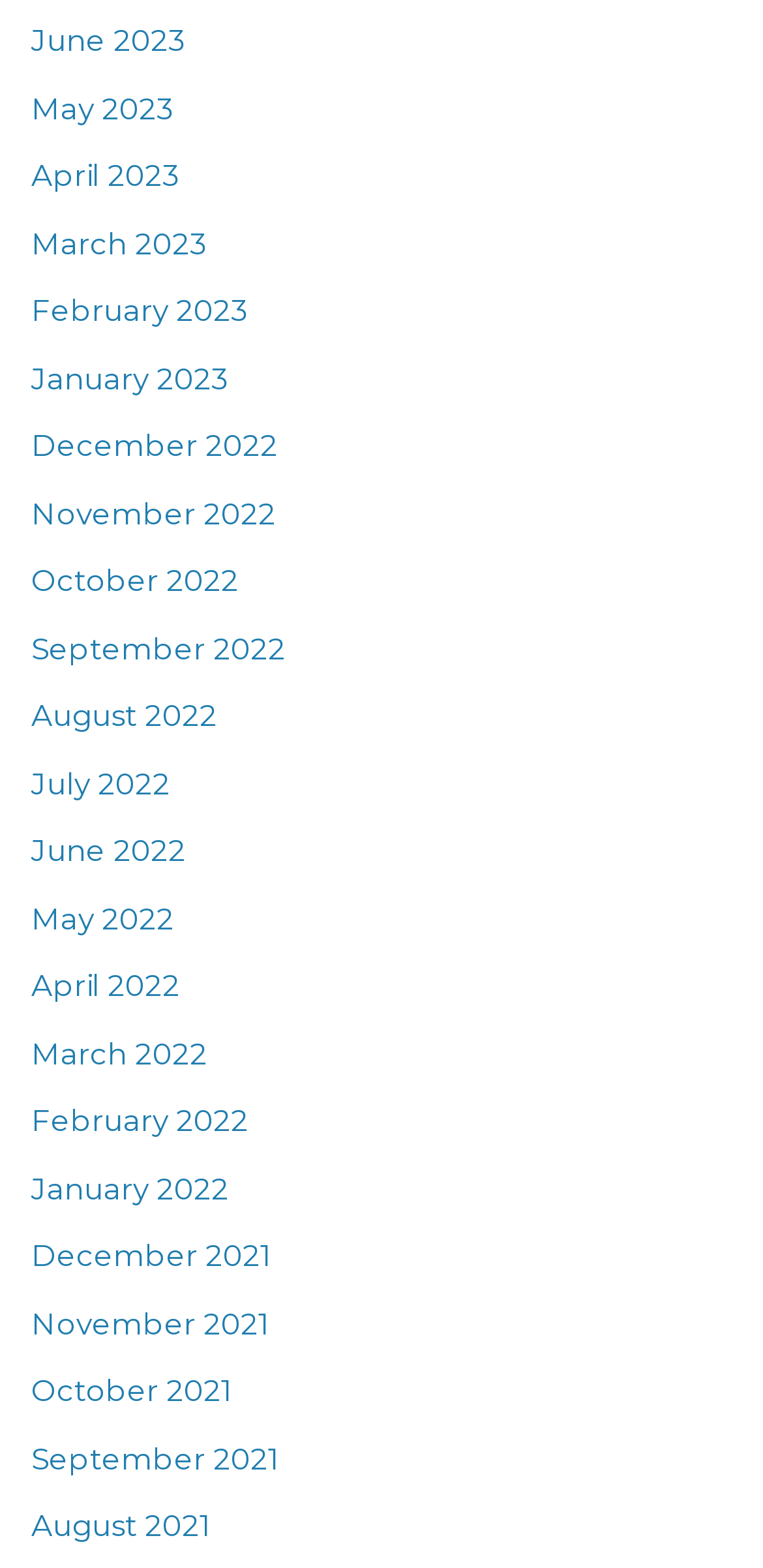Pinpoint the bounding box coordinates of the element that must be clicked to accomplish the following instruction: "view May 2022". The coordinates should be in the format of four float numbers between 0 and 1, i.e., [left, top, right, bottom].

[0.041, 0.574, 0.228, 0.597]